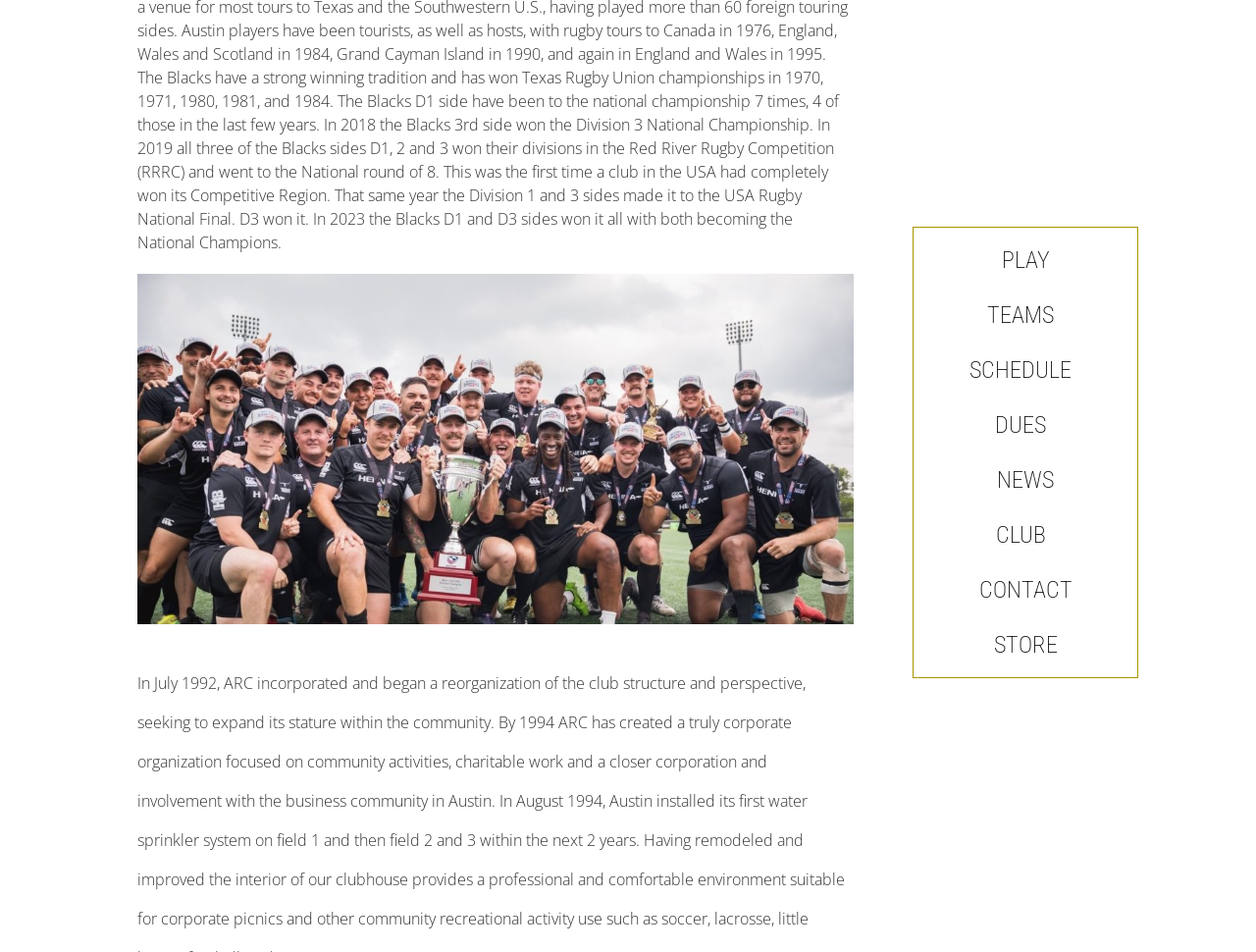Determine the coordinates of the bounding box for the clickable area needed to execute this instruction: "go to NEWS".

[0.735, 0.48, 0.898, 0.528]